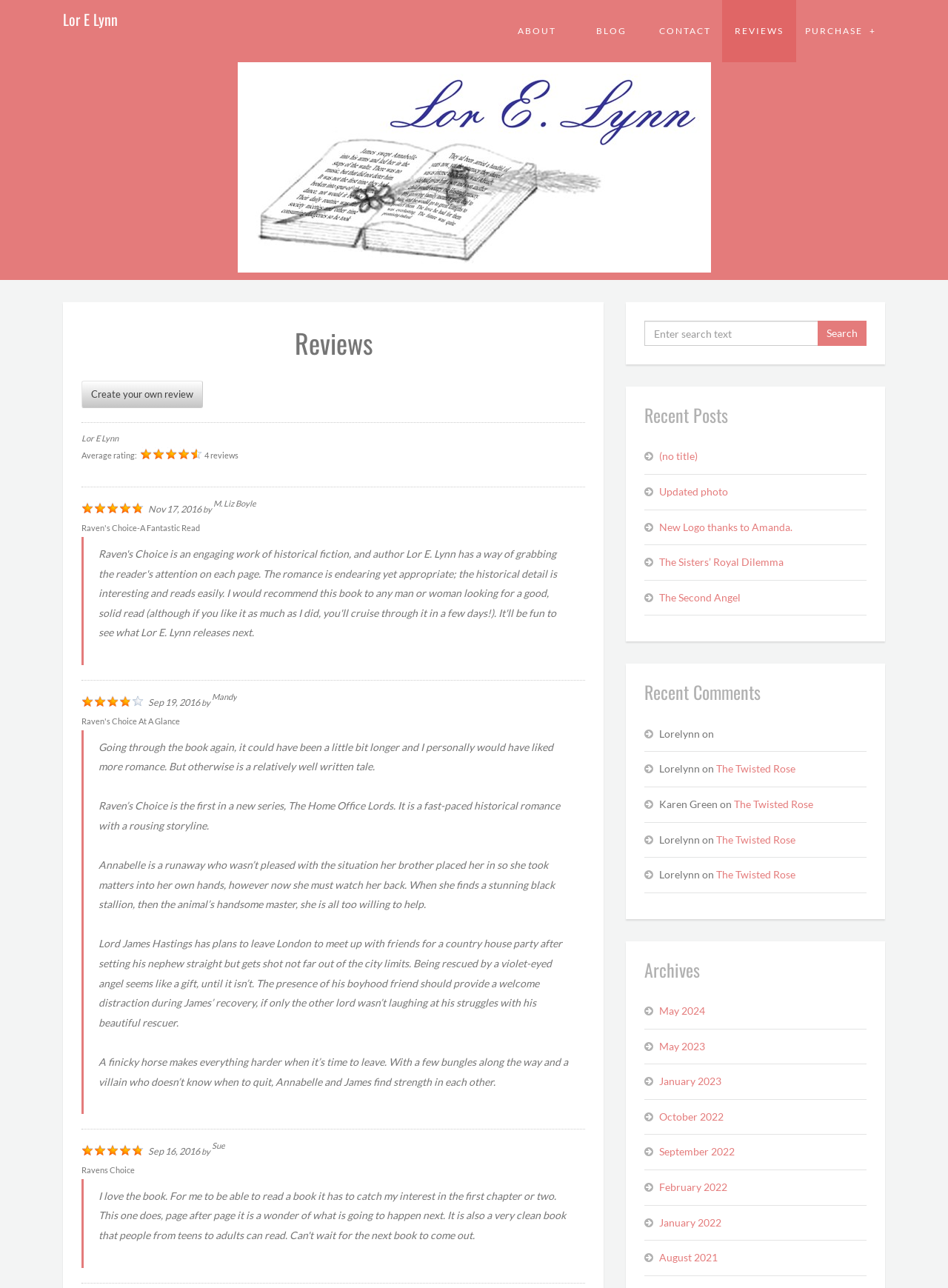What is the title of the book reviewed by M. Liz Boyle?
Provide a comprehensive and detailed answer to the question.

The title of the book reviewed by M. Liz Boyle can be found in the section 'Reviews' where the review is provided. The review starts with 'Raven’s Choice is the first in a new series, The Home Office Lords.'.